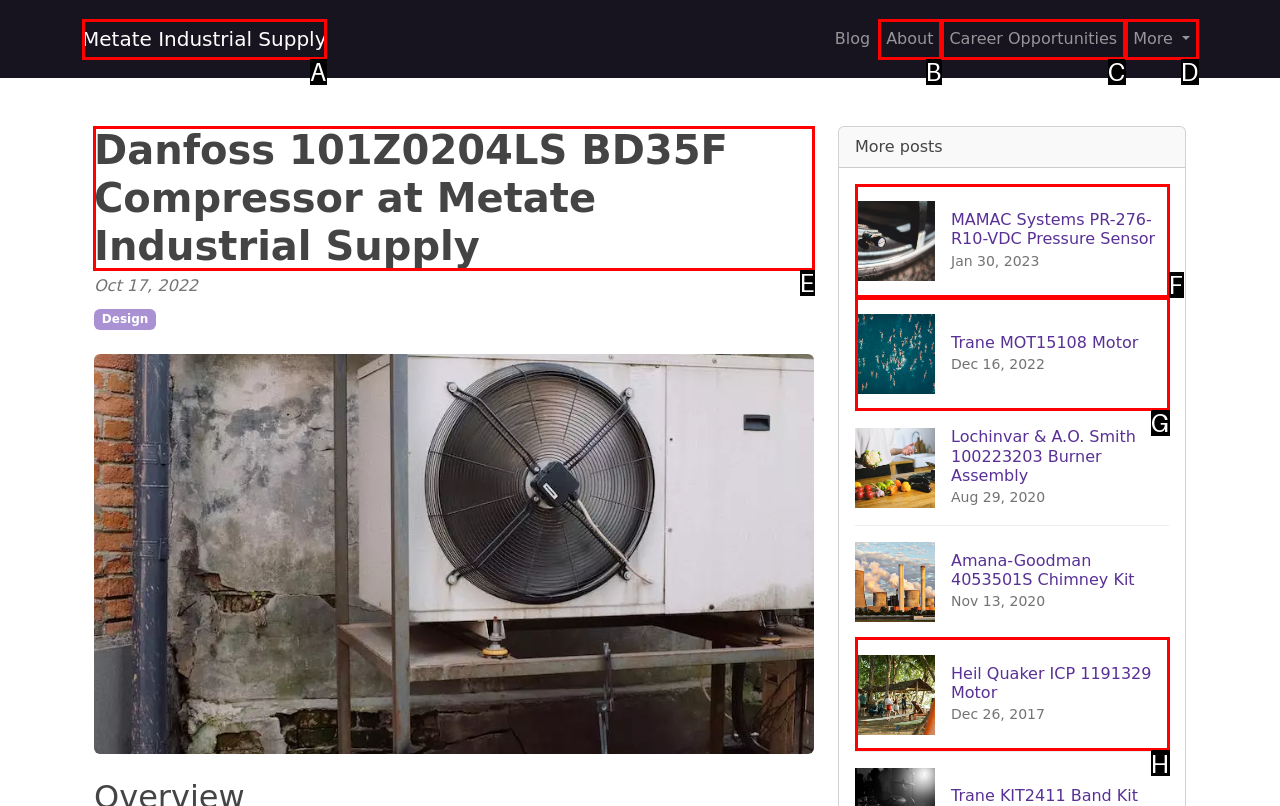Identify which HTML element should be clicked to fulfill this instruction: Explore Danfoss 101Z0204LS BD35F Compressor Reply with the correct option's letter.

E